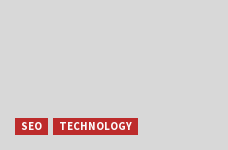Provide a comprehensive description of the image.

The image features two prominent tags labeled "SEO" and "TECHNOLOGY," displayed in bold red against a light gray background. These labels likely signify topics related to Search Engine Optimization (SEO) and technological advancements. The visual arrangement emphasizes the significance of these themes, which may be relevant to content located nearby, such as articles or discussions about the differences between browsers and search engines. This visual cue effectively draws attention to the interconnectedness of SEO strategies and technology-related subjects in modern digital discourse.